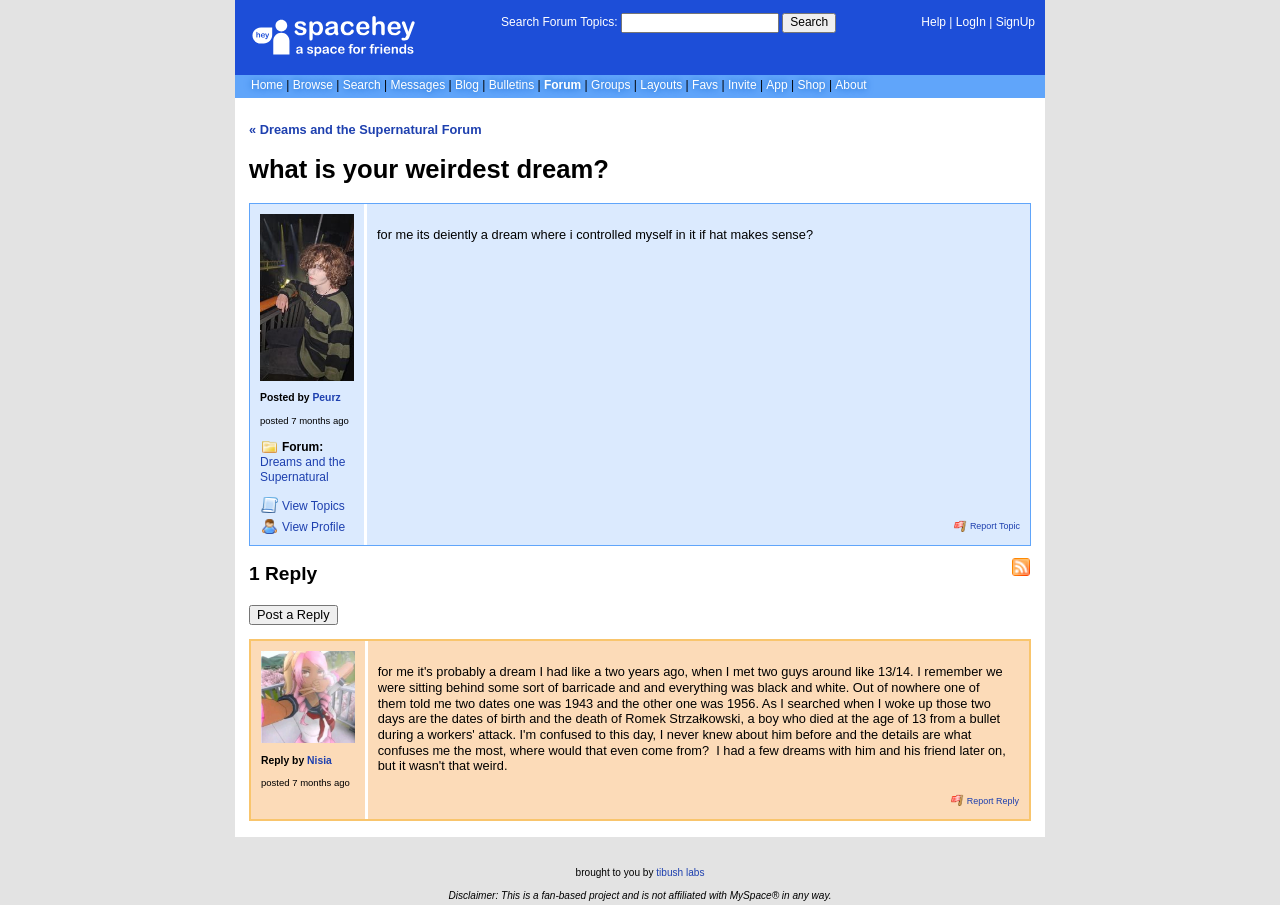Provide the bounding box coordinates of the HTML element described by the text: "alt="Nisia's profile picture"". The coordinates should be in the format [left, top, right, bottom] with values between 0 and 1.

[0.204, 0.811, 0.277, 0.823]